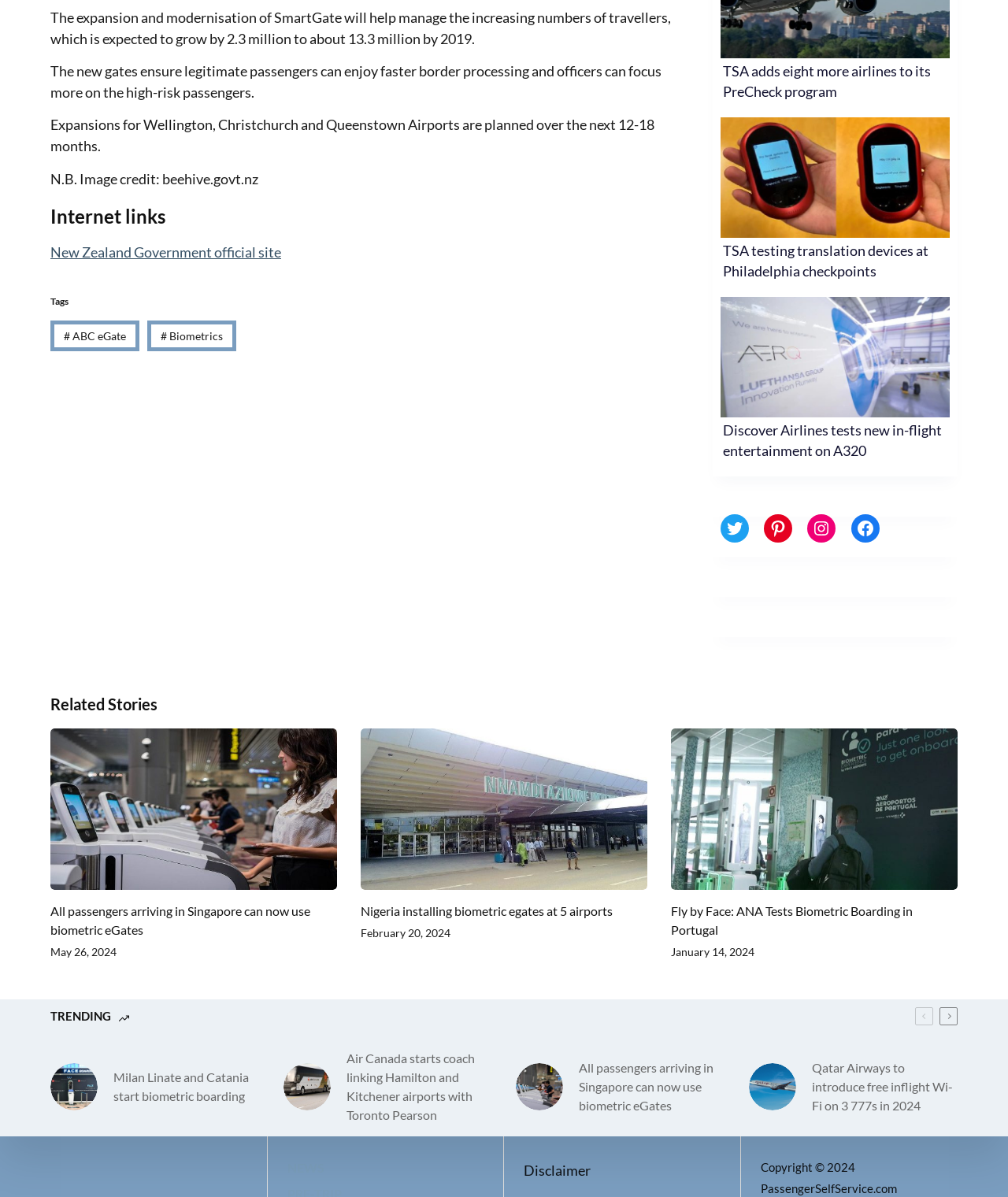Find the bounding box coordinates of the element's region that should be clicked in order to follow the given instruction: "Click on the link to Fly by Face: ANA Tests Biometric Boarding in Portugal". The coordinates should consist of four float numbers between 0 and 1, i.e., [left, top, right, bottom].

[0.666, 0.608, 0.95, 0.743]